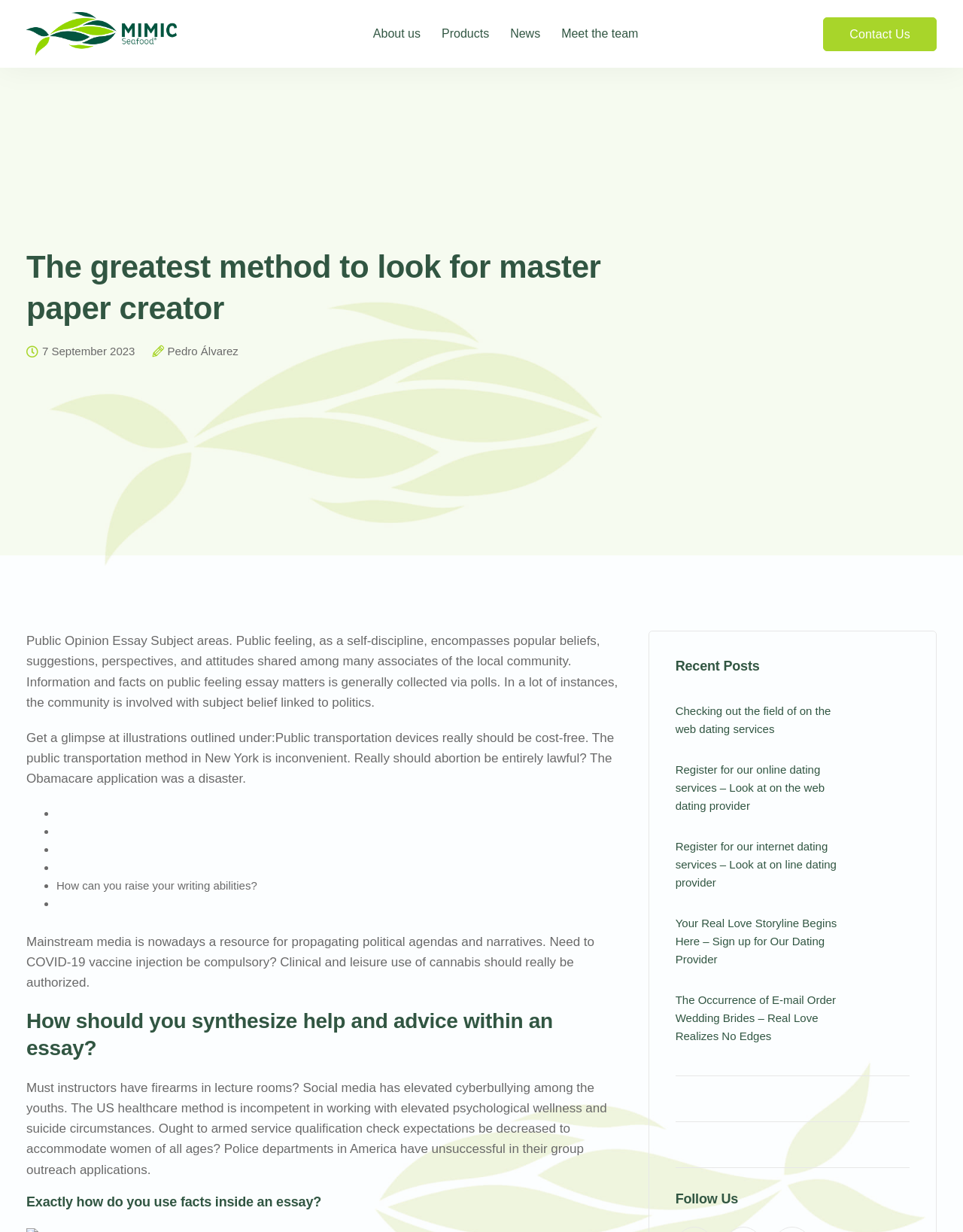Pinpoint the bounding box coordinates of the area that must be clicked to complete this instruction: "Check 'About Us'".

None